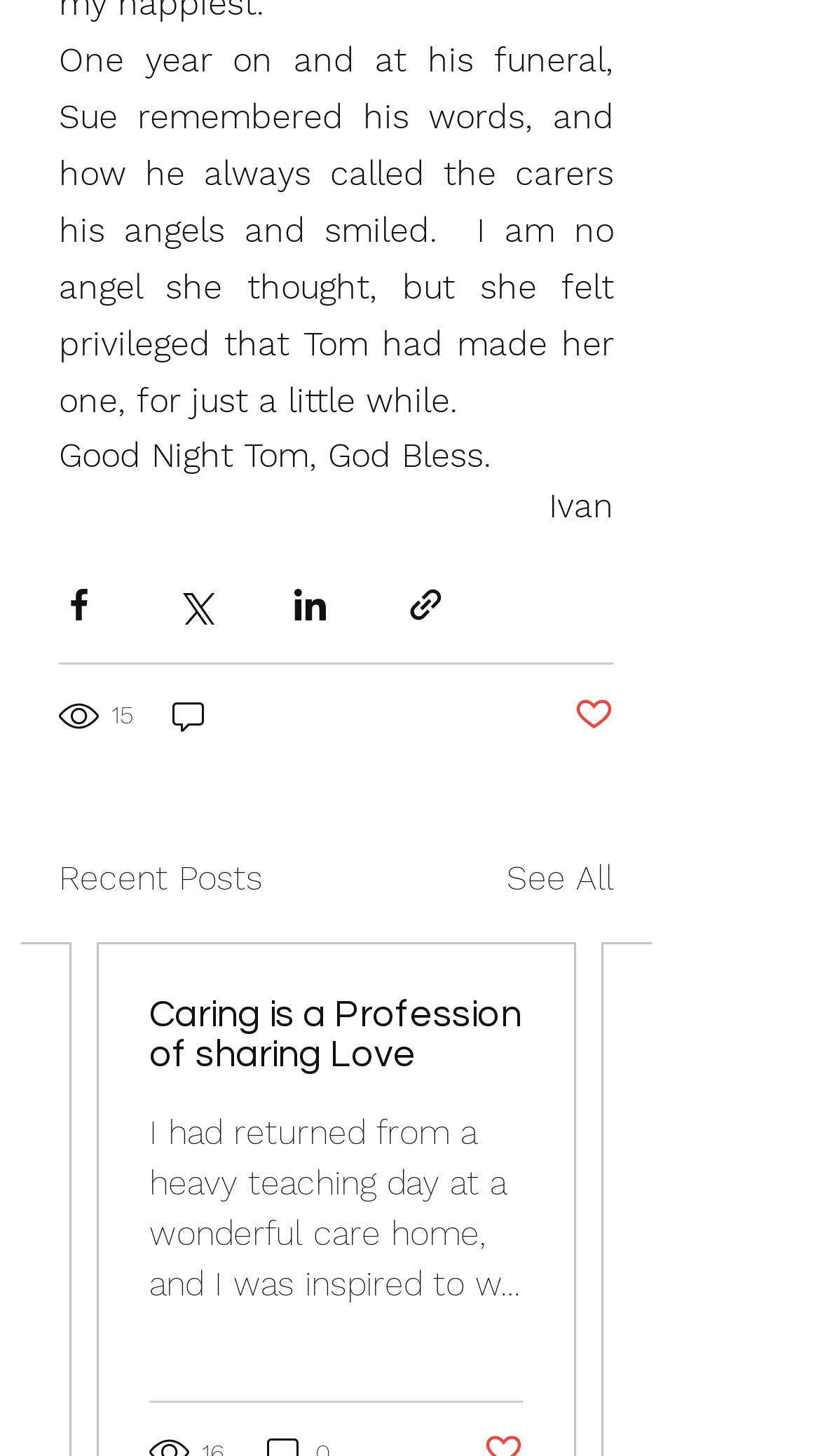Could you specify the bounding box coordinates for the clickable section to complete the following instruction: "See all recent posts"?

[0.618, 0.586, 0.749, 0.621]